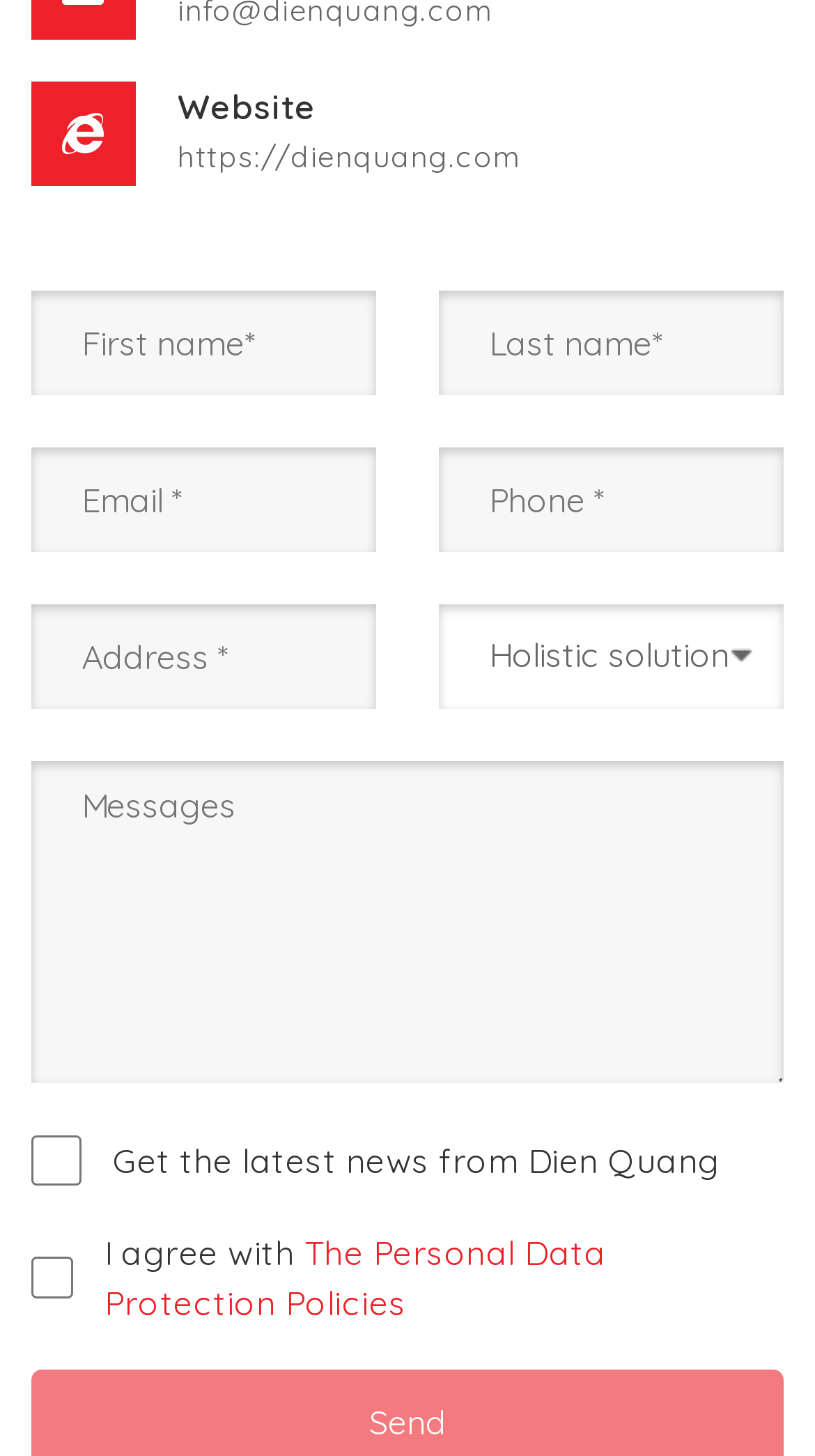Please give the bounding box coordinates of the area that should be clicked to fulfill the following instruction: "Select an option from the combobox". The coordinates should be in the format of four float numbers from 0 to 1, i.e., [left, top, right, bottom].

[0.538, 0.415, 0.962, 0.486]